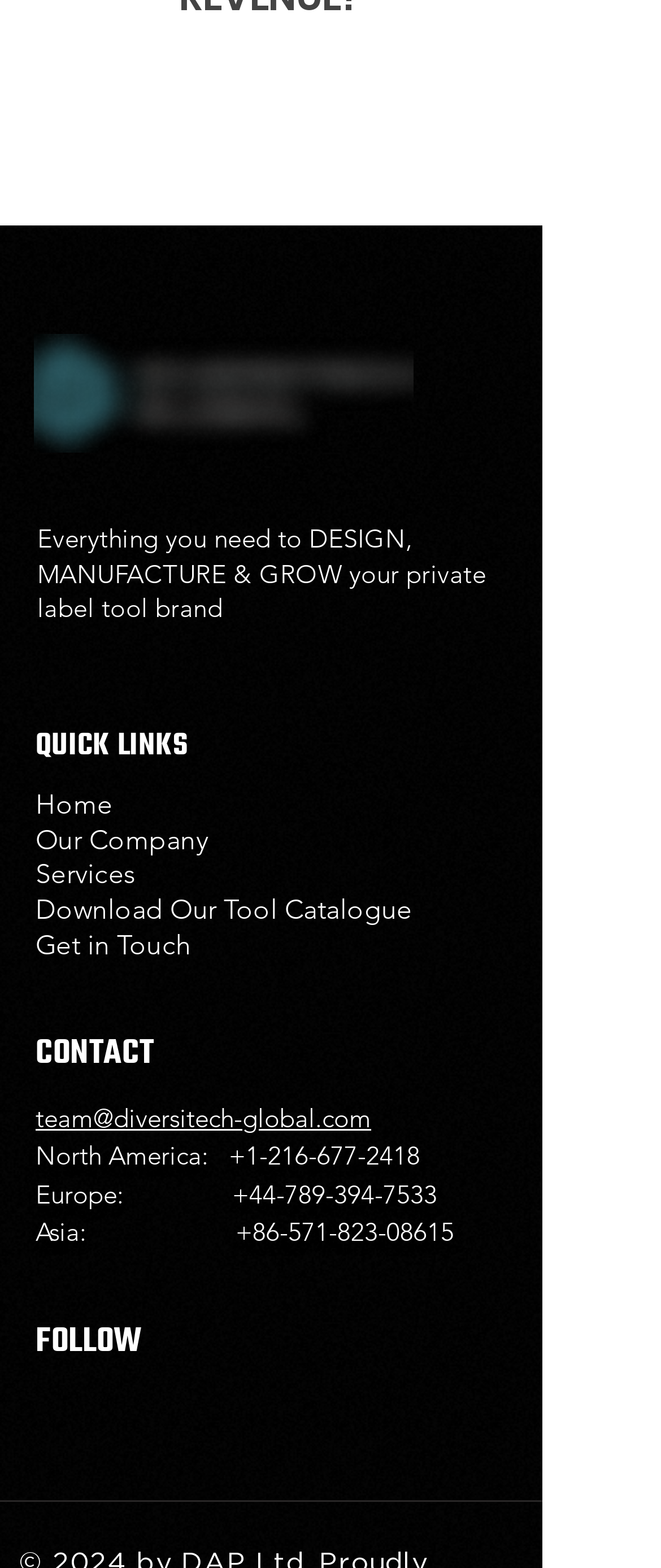Identify the coordinates of the bounding box for the element that must be clicked to accomplish the instruction: "Go to Home".

[0.054, 0.502, 0.171, 0.523]